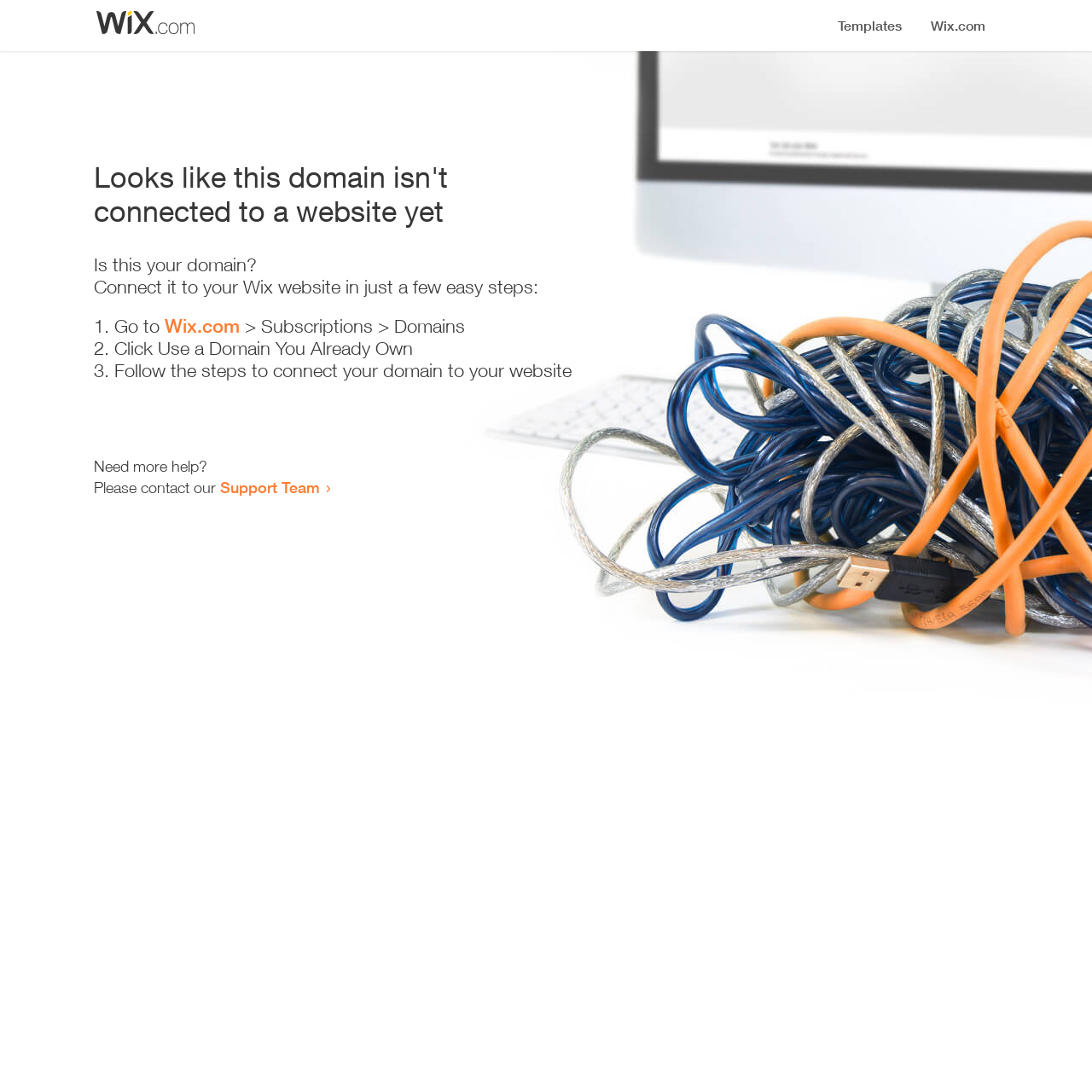What is the current status of the domain?
Give a comprehensive and detailed explanation for the question.

Based on the heading 'Looks like this domain isn't connected to a website yet', it is clear that the domain is not currently connected to a website.